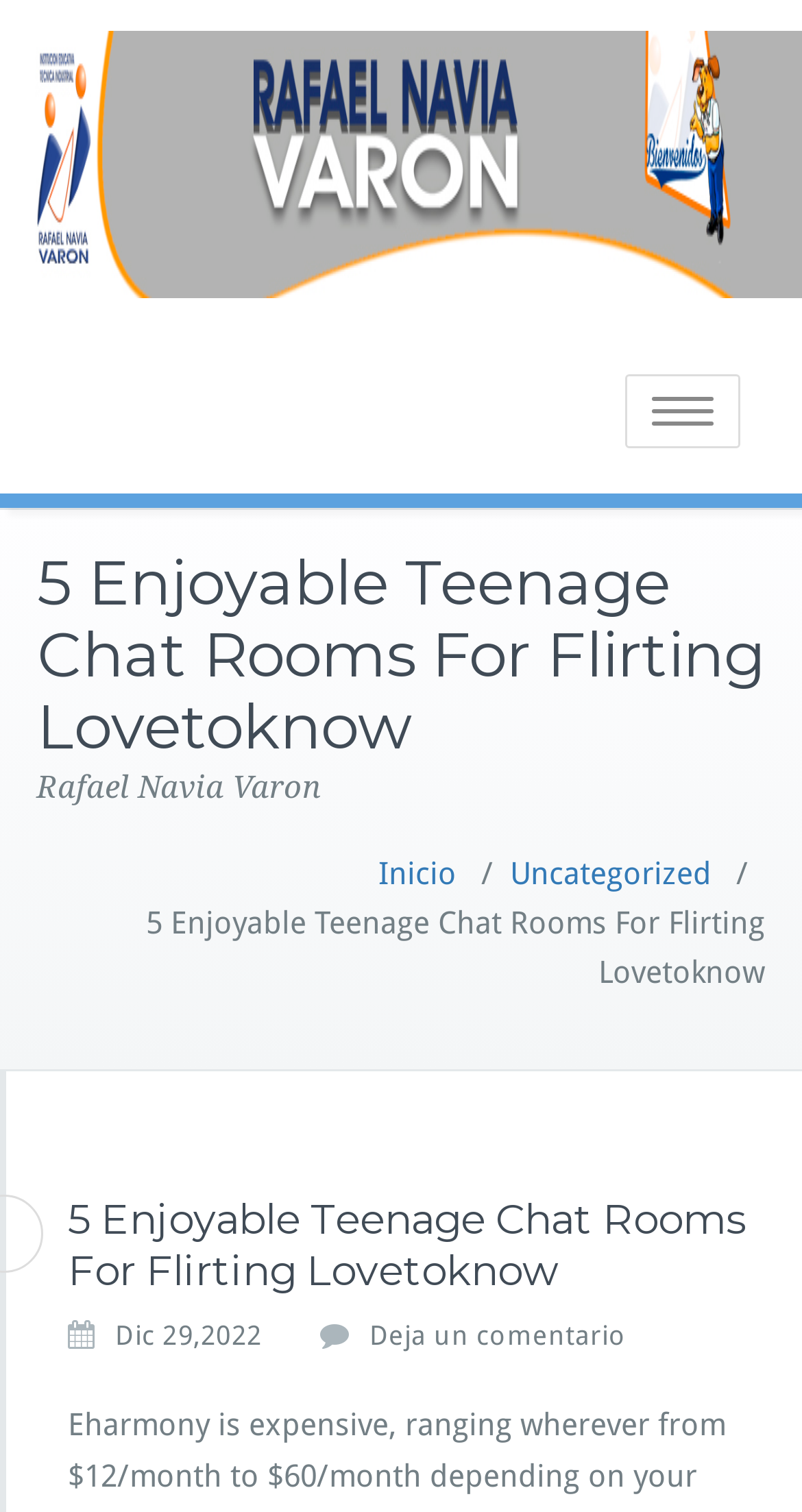What is the author's name?
Analyze the image and provide a thorough answer to the question.

The author's name can be found at the top of the webpage, where there is a link with the text 'Rafael Navia Varon' and an accompanying image. This suggests that Rafael Navia Varon is the author of the webpage or the article.